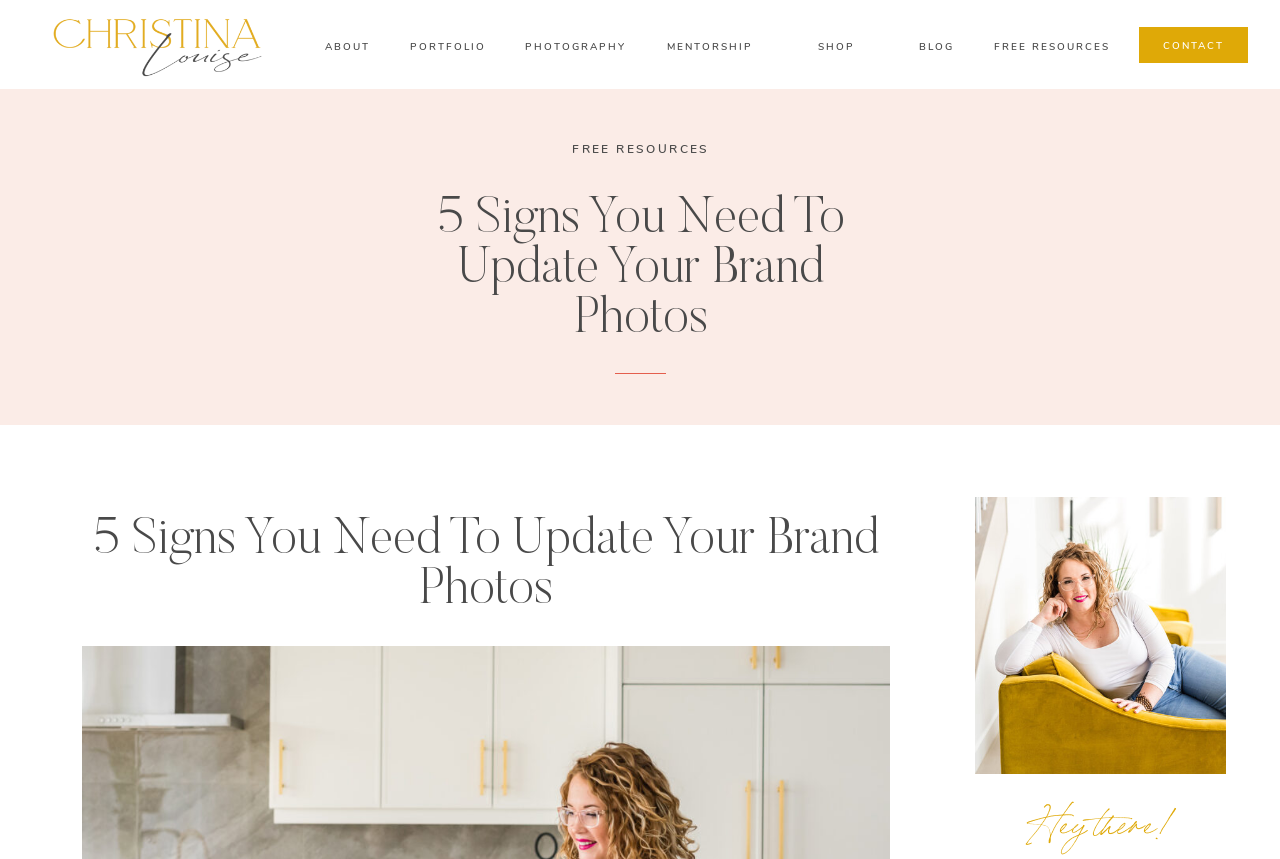Could you find the bounding box coordinates of the clickable area to complete this instruction: "Go to 'About Us' page"?

None